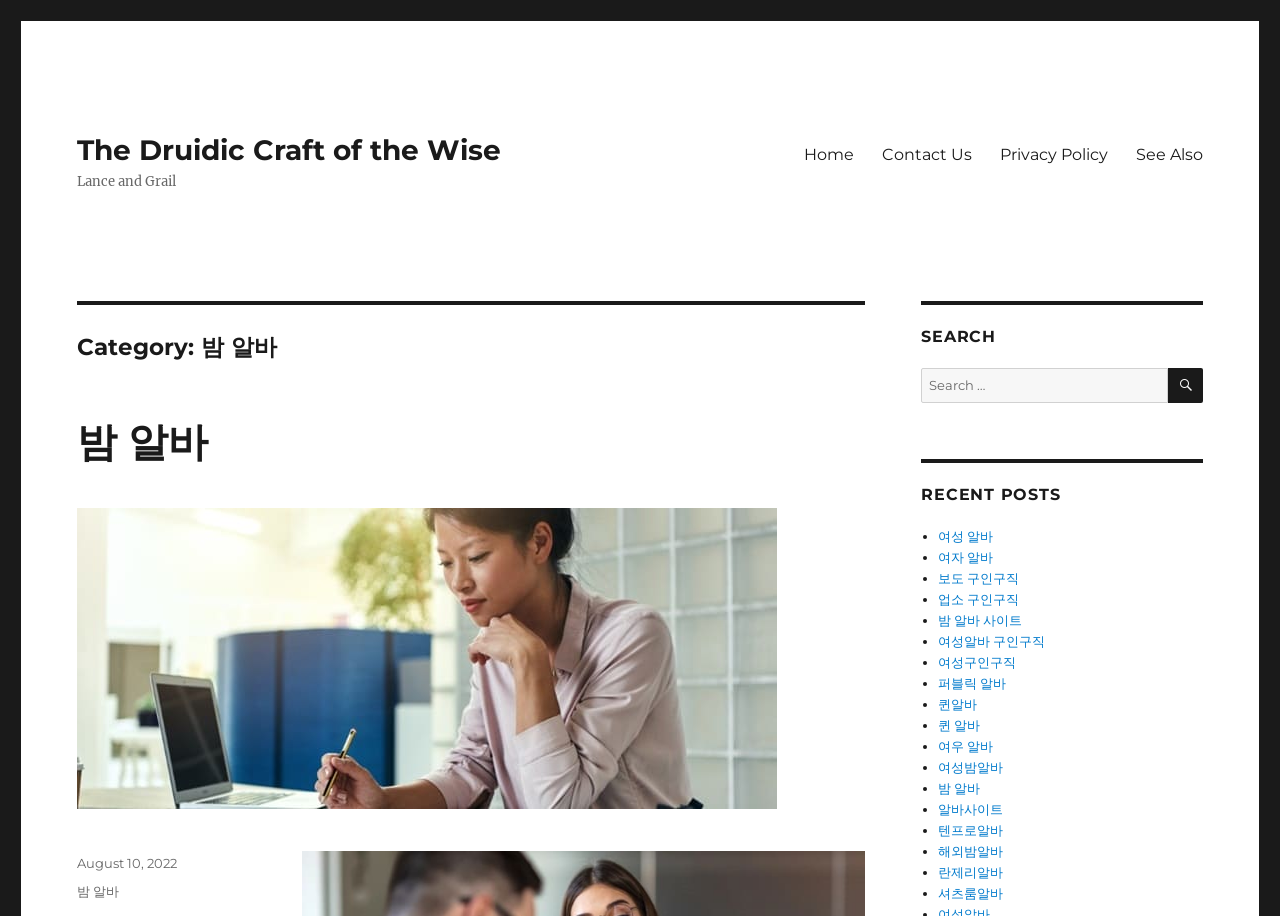Write an extensive caption that covers every aspect of the webpage.

The webpage is titled "밤 알바 Archives - The Druidic Craft of the Wise" and appears to be a blog or archive page. At the top, there is a link to "The Druidic Craft of the Wise" and a static text "Lance and Grail". 

To the right of these elements, there is a primary navigation menu with links to "Home", "Contact Us", "Privacy Policy", and "See Also". 

Below the navigation menu, there is a header section with a heading "Category: 밤 알바" and a link to "밤 알바". There is also a hidden link to "밤 알바" and a footer section with text "Posted on August 10, 2022" and links to categories.

On the right side of the page, there is a search section with a heading "SEARCH" and a search box with a button labeled "SEARCH". 

Below the search section, there is a section titled "RECENT POSTS" with a list of links to recent posts, including "여성 알바", "여자 알바", "보도 구인구직", and many others. Each link is preceded by a bullet point.